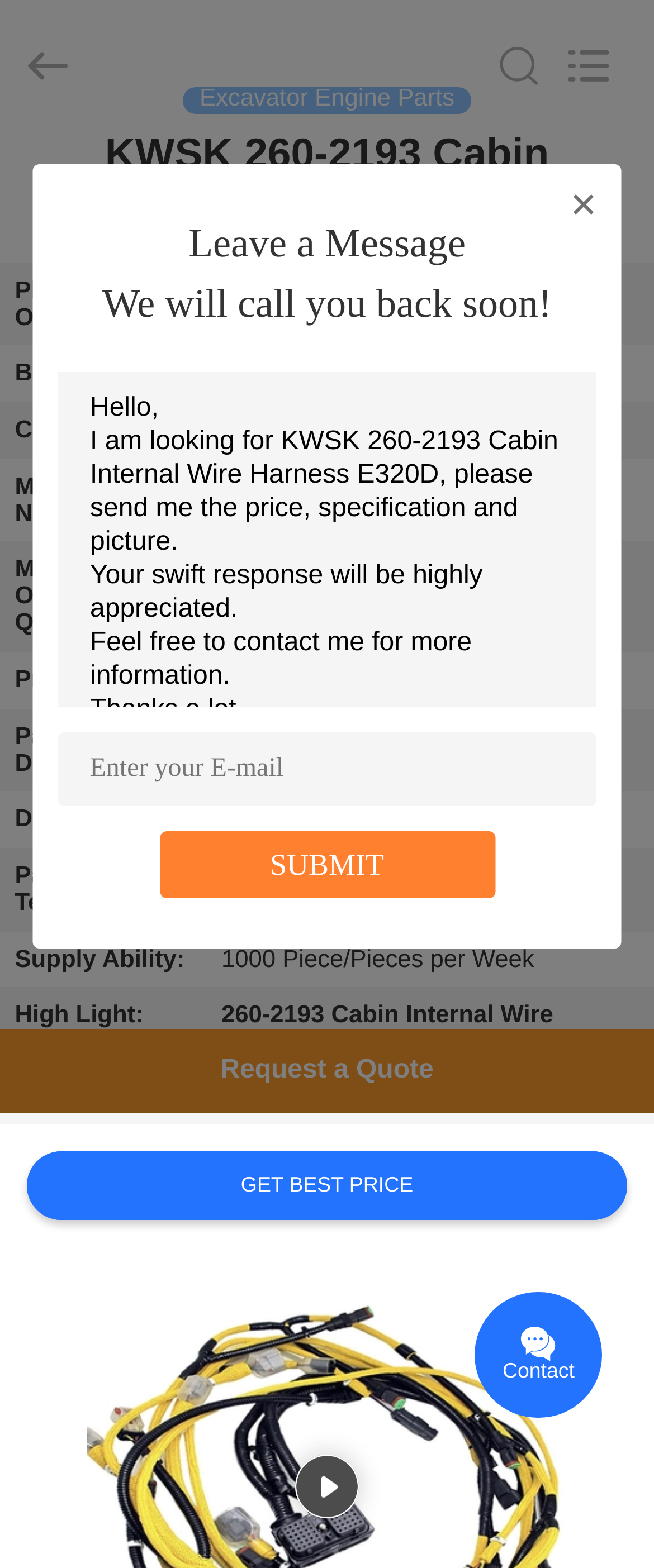Provide the bounding box coordinates of the section that needs to be clicked to accomplish the following instruction: "Search for products."

[0.0, 0.0, 0.88, 0.083]